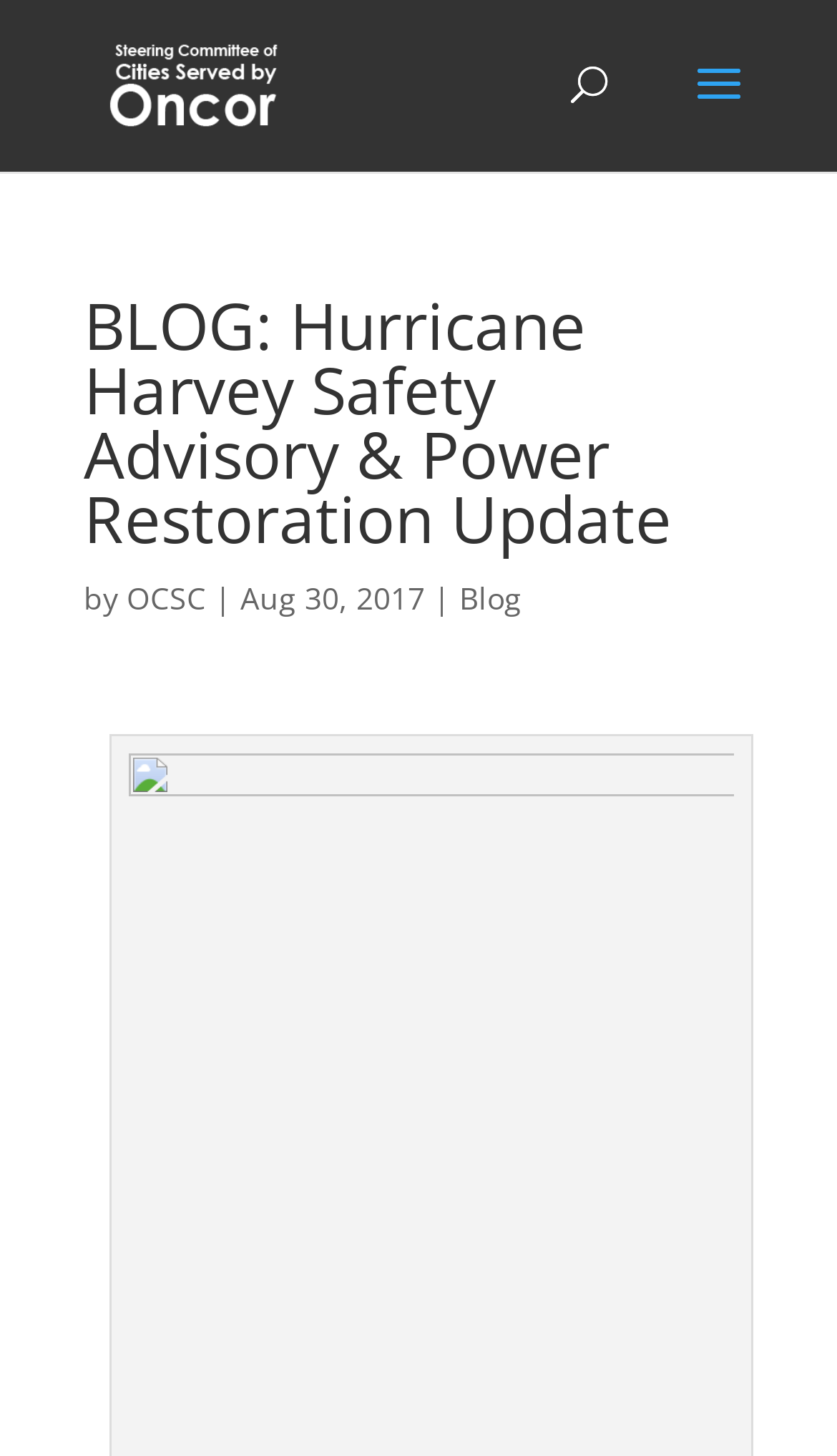What is the category of the blog post?
Please provide a comprehensive answer based on the information in the image.

I found the link 'Blog' on the webpage, which suggests that the blog post belongs to the 'Blog' category.